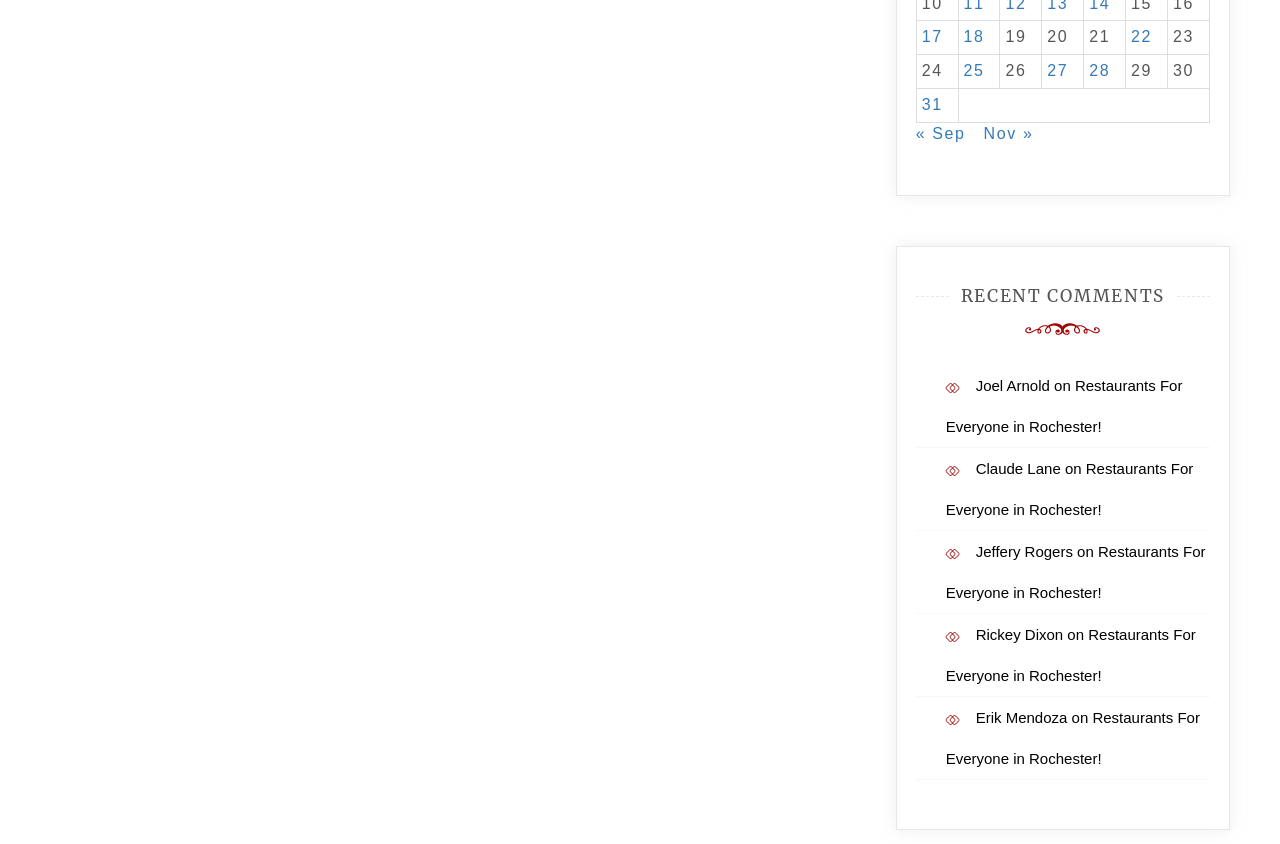What is the topic of the recent comments?
Use the screenshot to answer the question with a single word or phrase.

Restaurants in Rochester